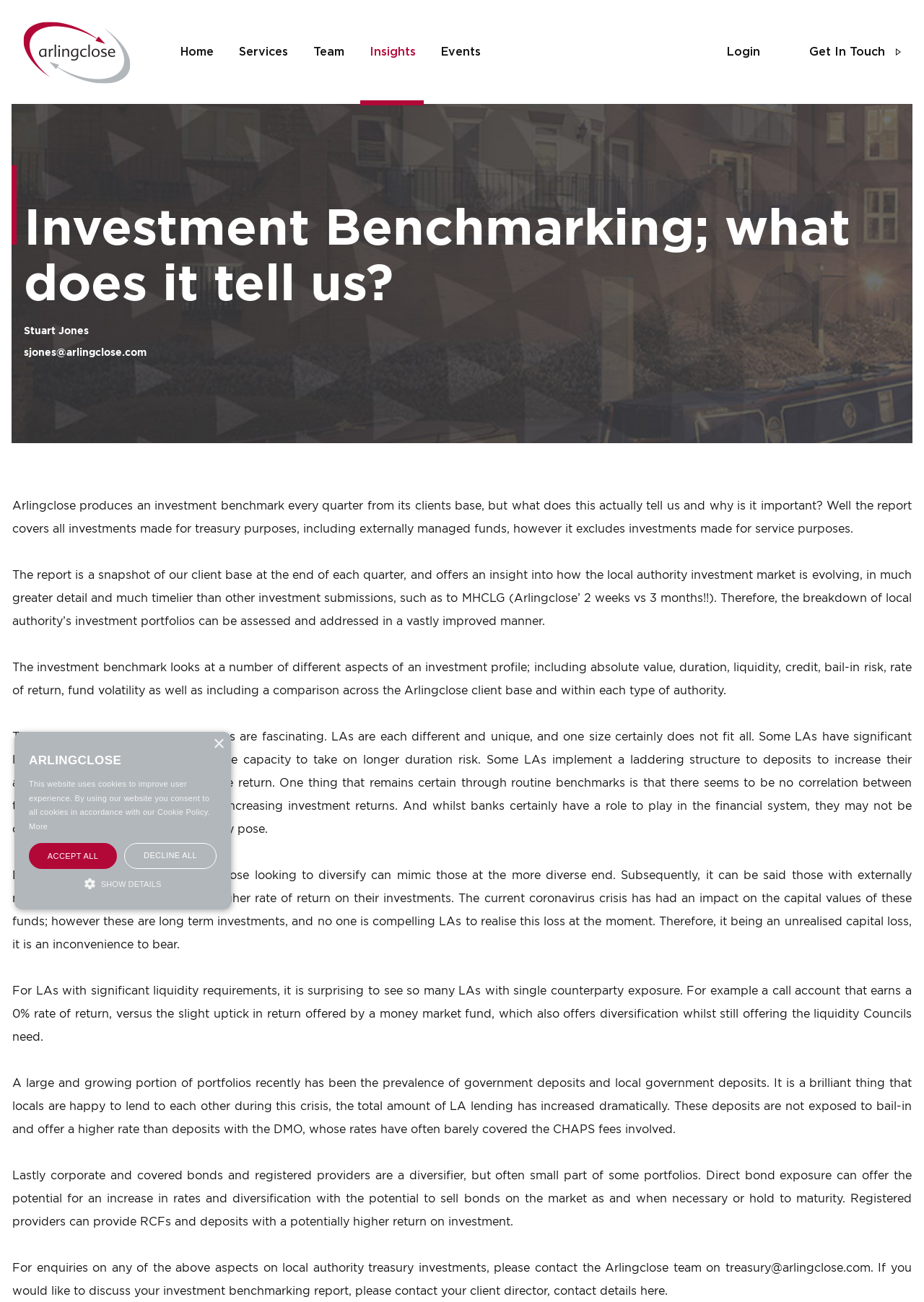Can you find the bounding box coordinates for the UI element given this description: "get in touch"? Provide the coordinates as four float numbers between 0 and 1: [left, top, right, bottom].

[0.876, 0.035, 0.975, 0.044]